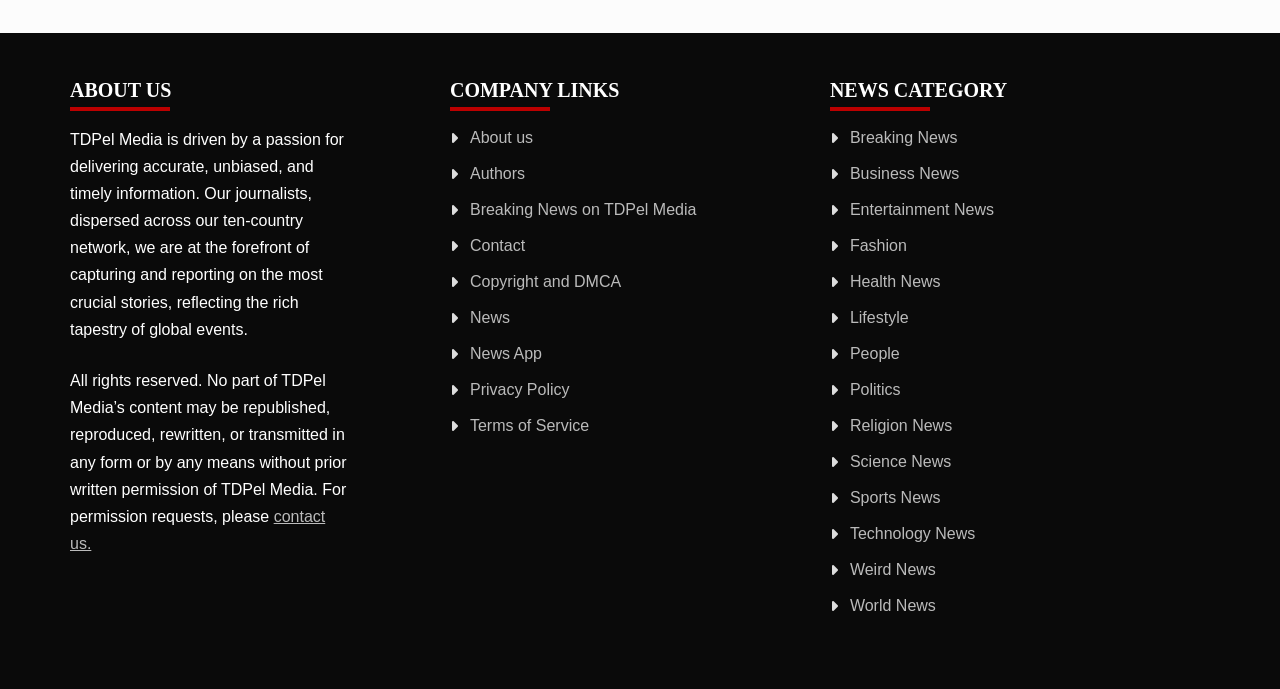Please find the bounding box coordinates of the section that needs to be clicked to achieve this instruction: "Contact TDPel Media".

[0.055, 0.737, 0.254, 0.801]